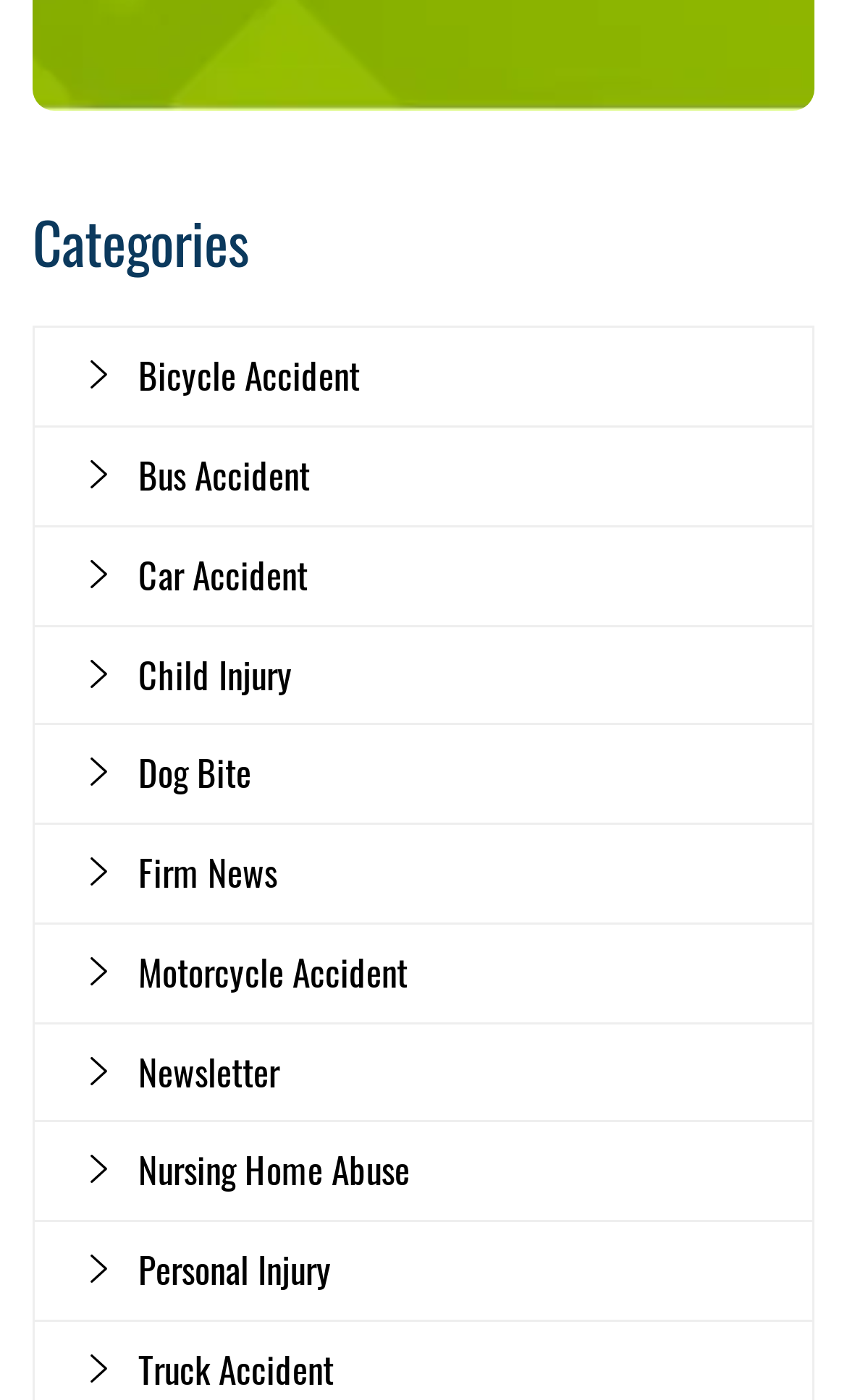Find the bounding box coordinates for the area that must be clicked to perform this action: "explore Motorcycle Accident".

[0.099, 0.66, 0.959, 0.73]